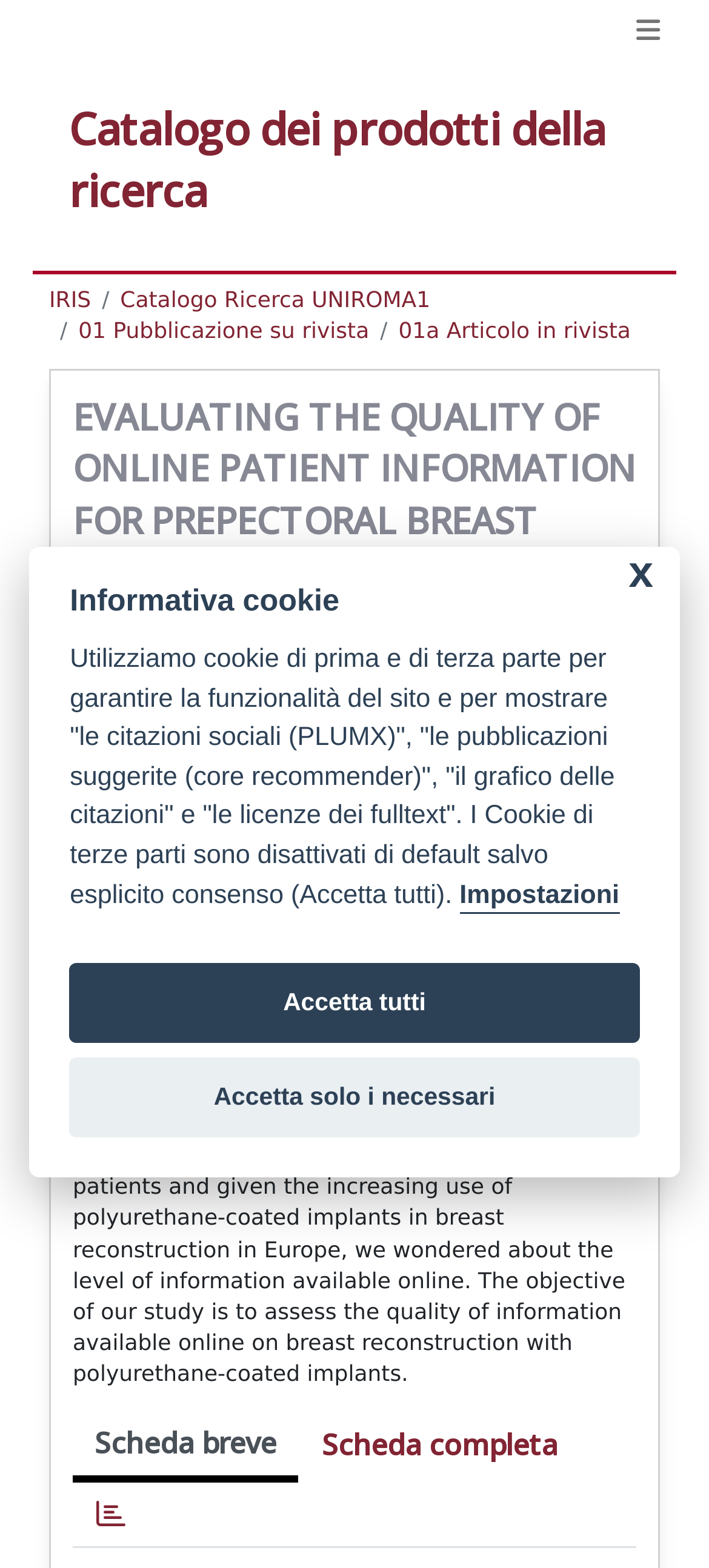Identify the bounding box coordinates for the region to click in order to carry out this instruction: "Click the navigation menu". Provide the coordinates using four float numbers between 0 and 1, formatted as [left, top, right, bottom].

[0.046, 0.01, 0.954, 0.029]